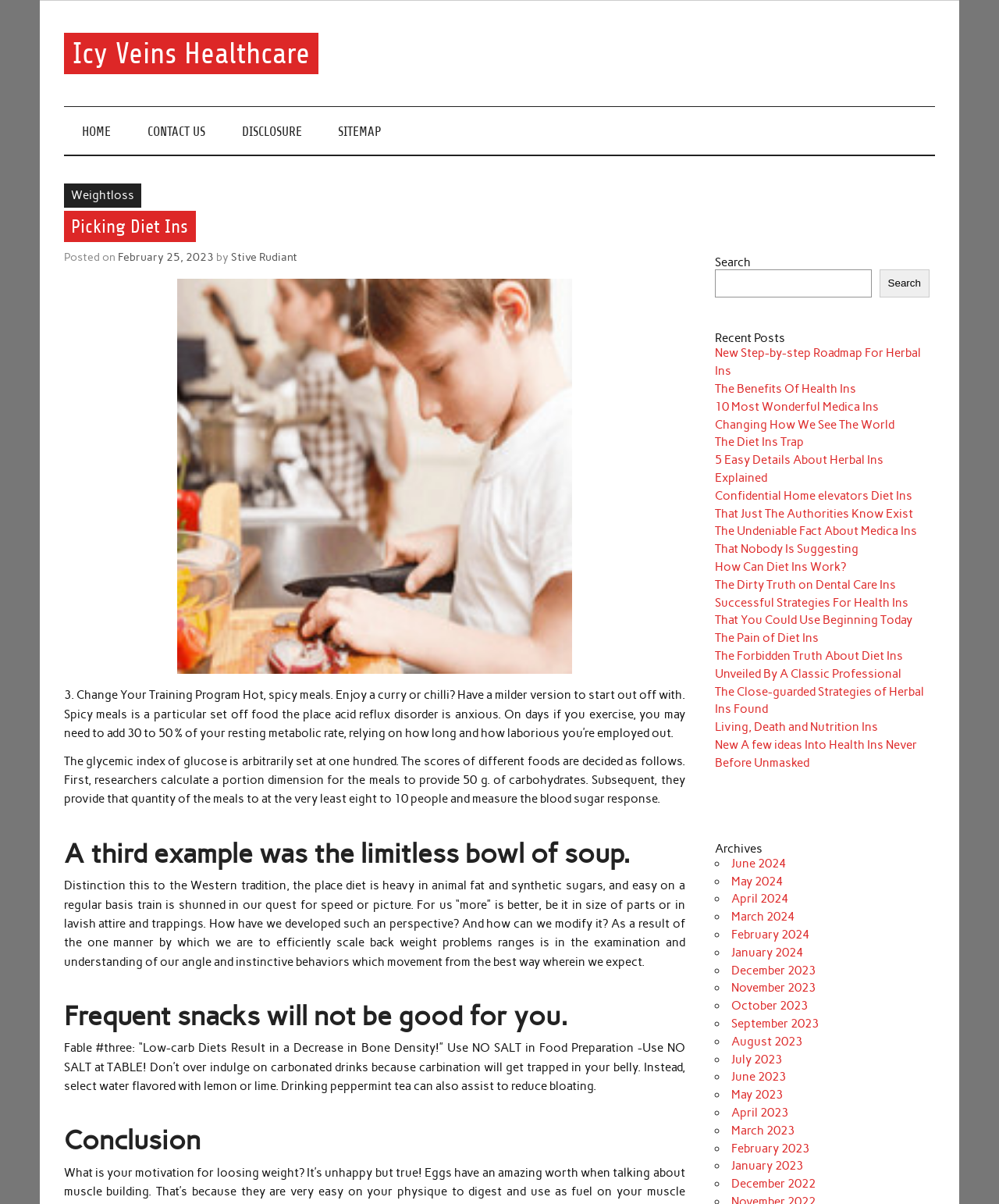What is the title of the webpage?
Look at the image and answer with only one word or phrase.

Picking Diet Ins – Icy Veins Healthcare